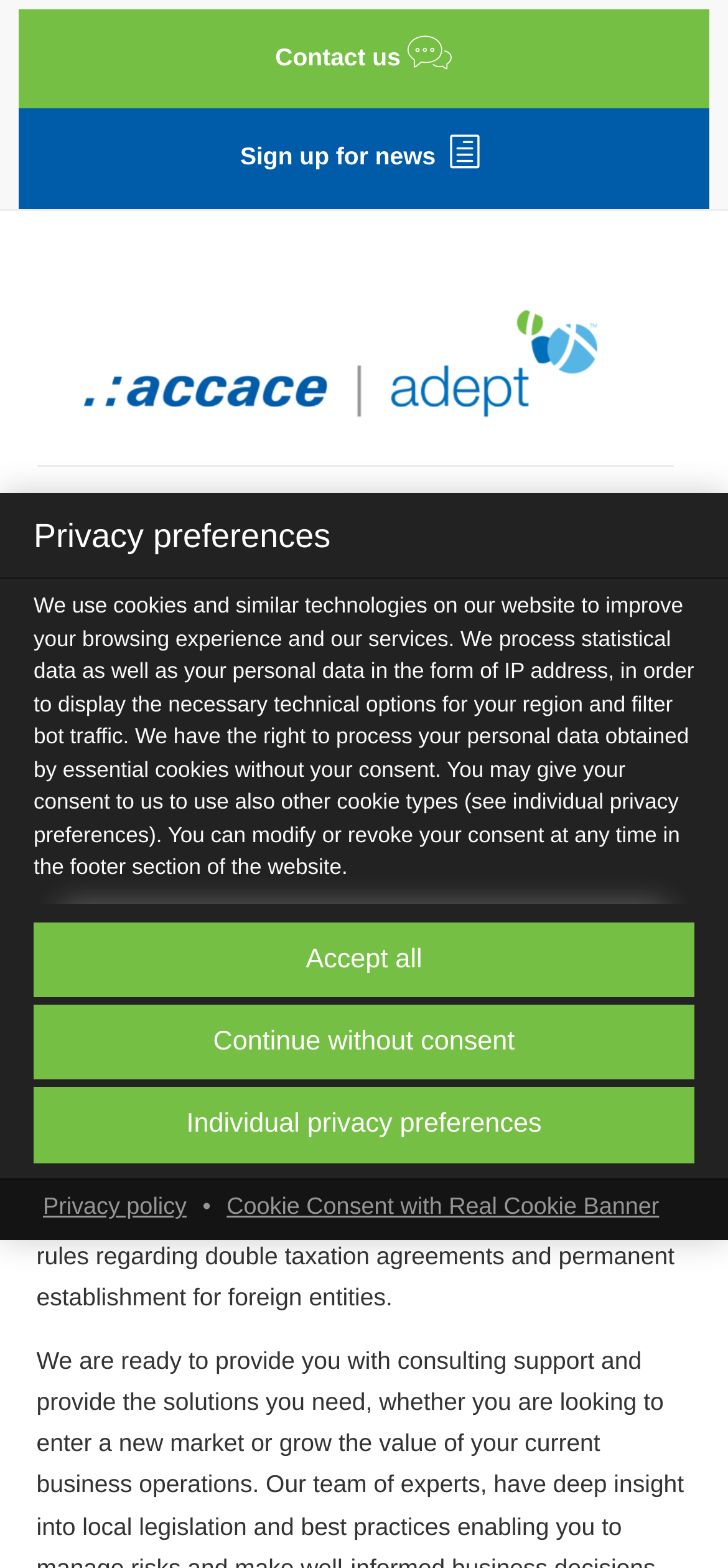Find the bounding box coordinates of the clickable region needed to perform the following instruction: "Check payment method with Mastercard". The coordinates should be provided as four float numbers between 0 and 1, i.e., [left, top, right, bottom].

None